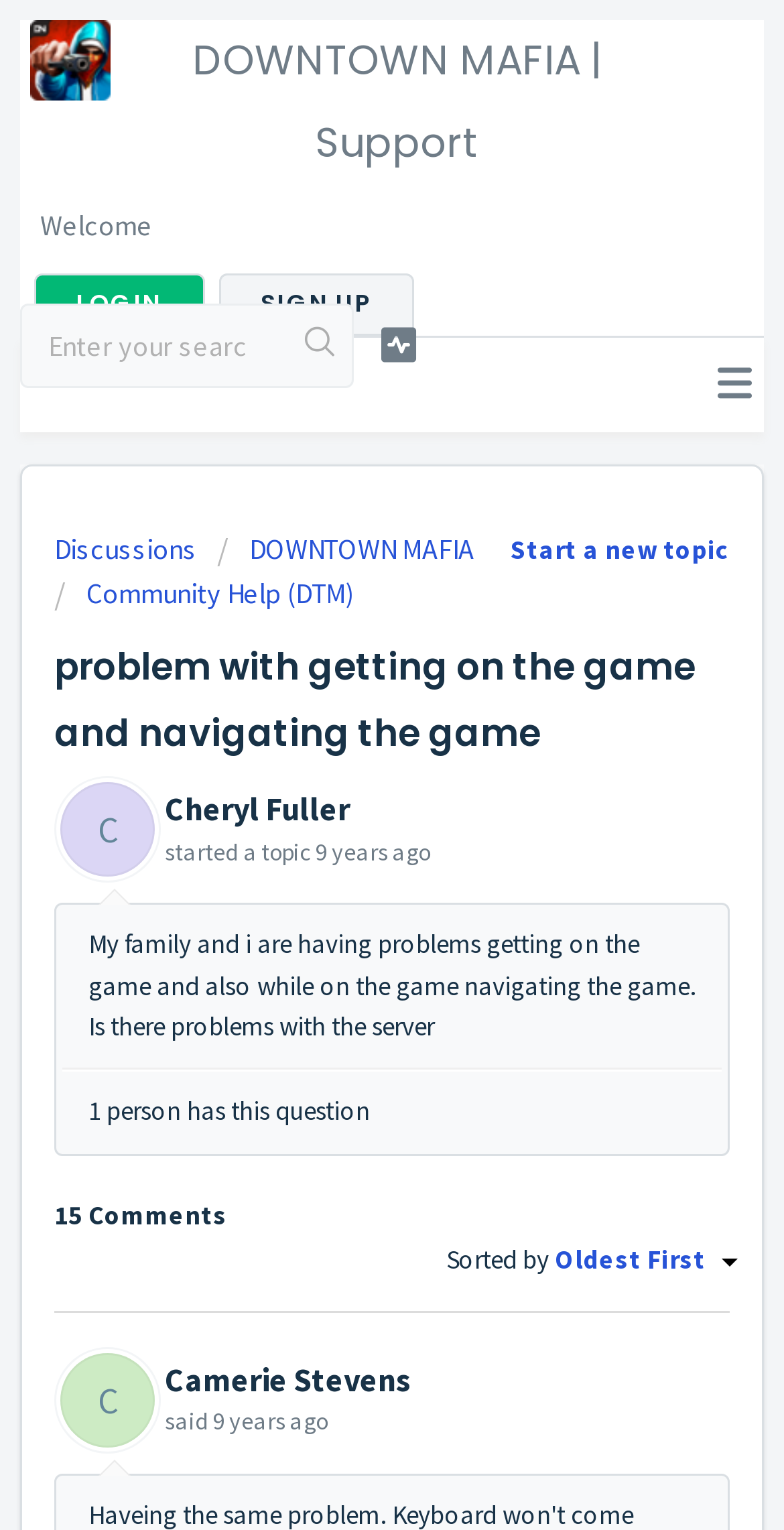Answer the question with a brief word or phrase:
What is the username of the person who started this topic?

Cheryl Fuller